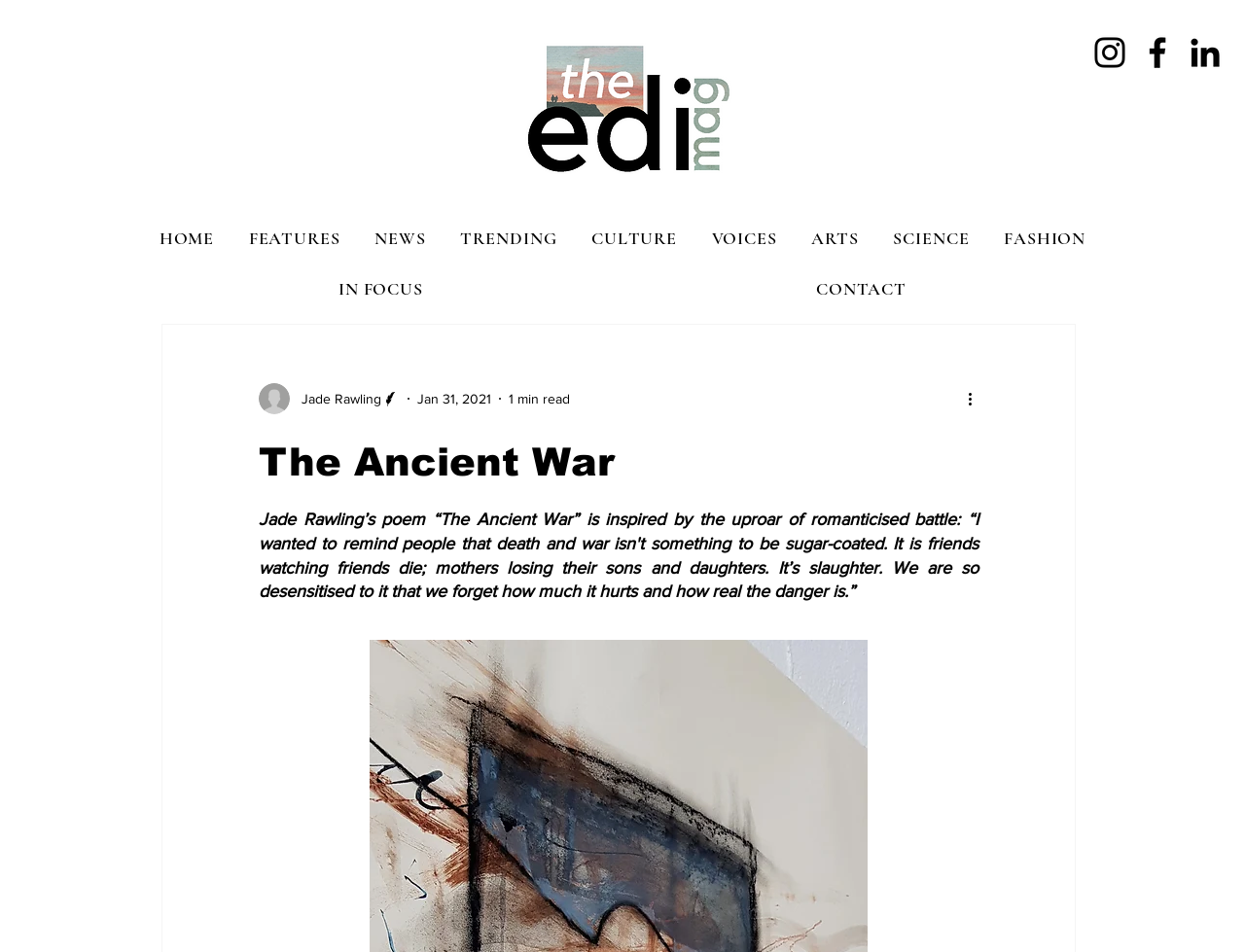Determine the bounding box coordinates for the area you should click to complete the following instruction: "Visit the HOME page".

[0.117, 0.228, 0.183, 0.273]